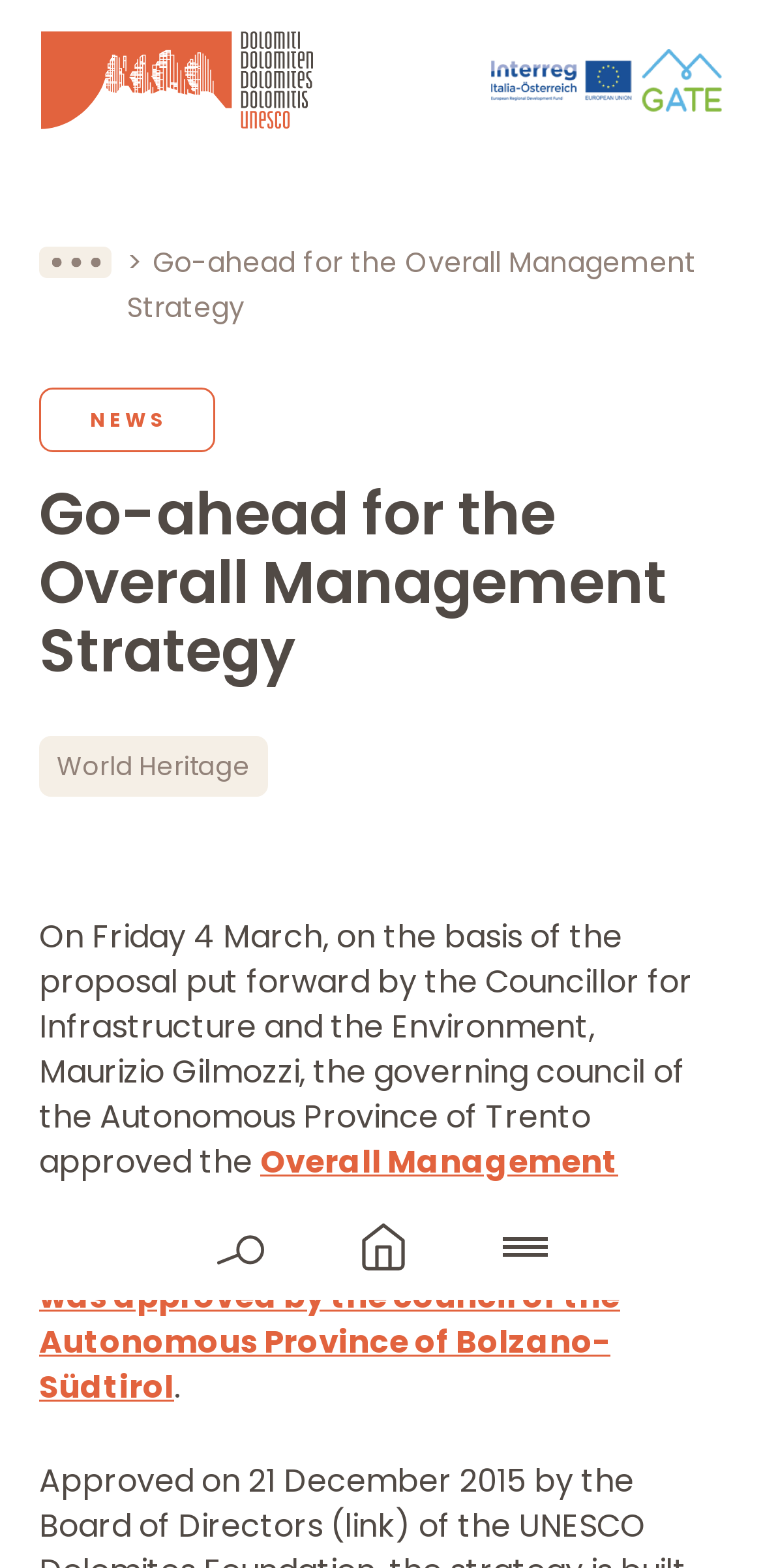Identify the bounding box for the element characterized by the following description: "Dolomites World Heritage Geotrail".

[0.051, 0.026, 0.836, 0.057]